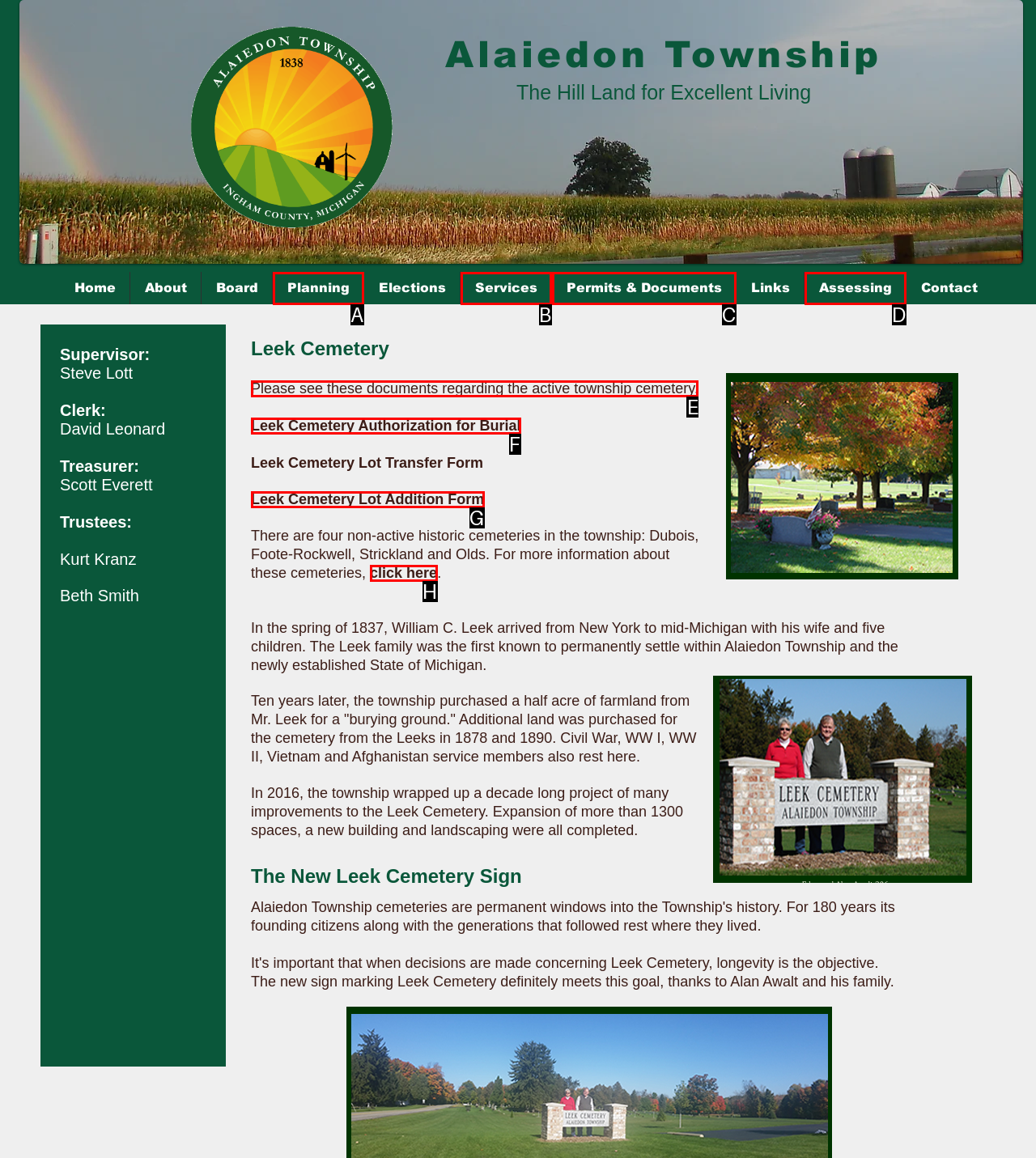Determine which option aligns with the description: Planning. Provide the letter of the chosen option directly.

A